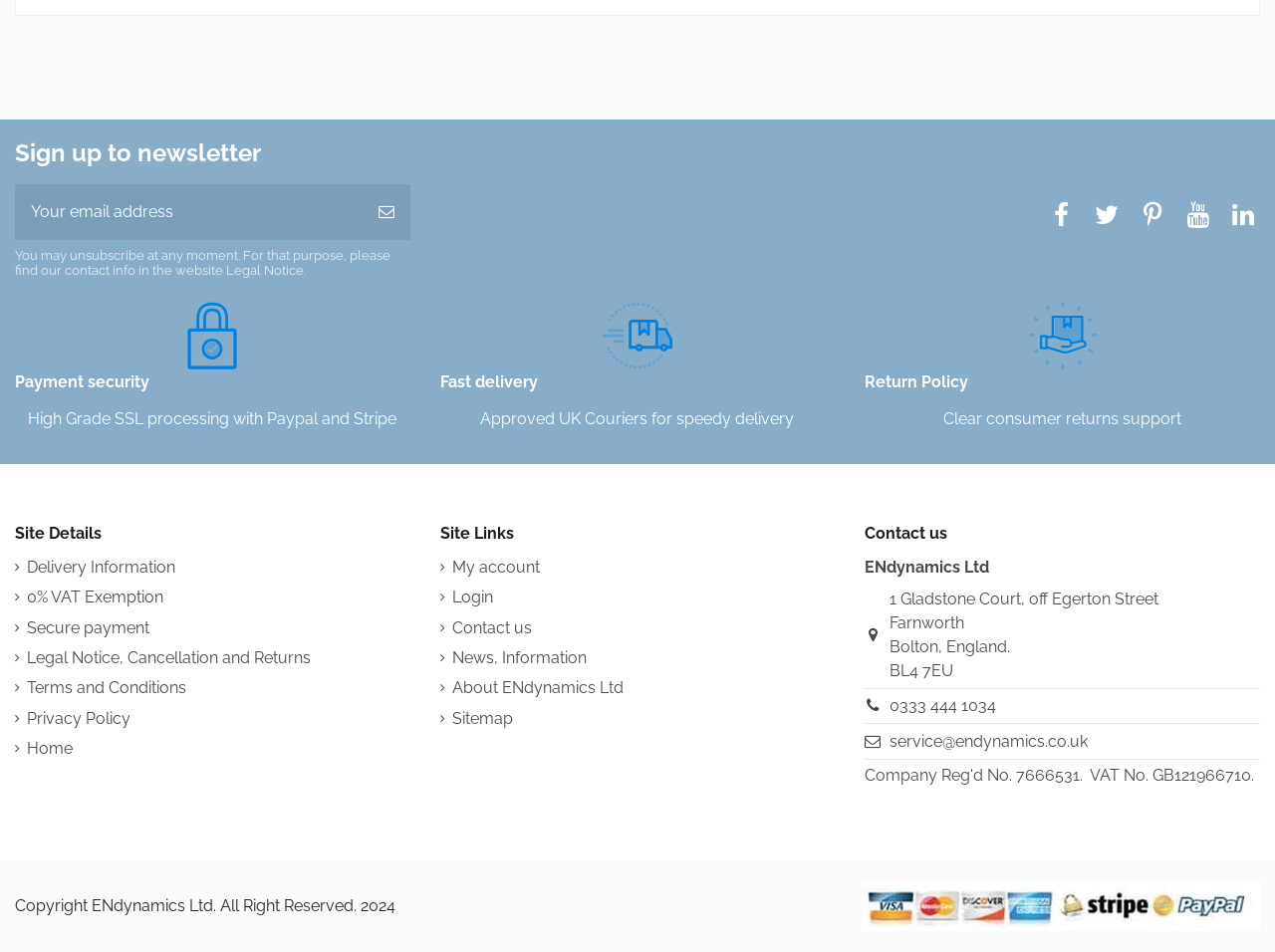Calculate the bounding box coordinates of the UI element given the description: "See all philosophy >".

None